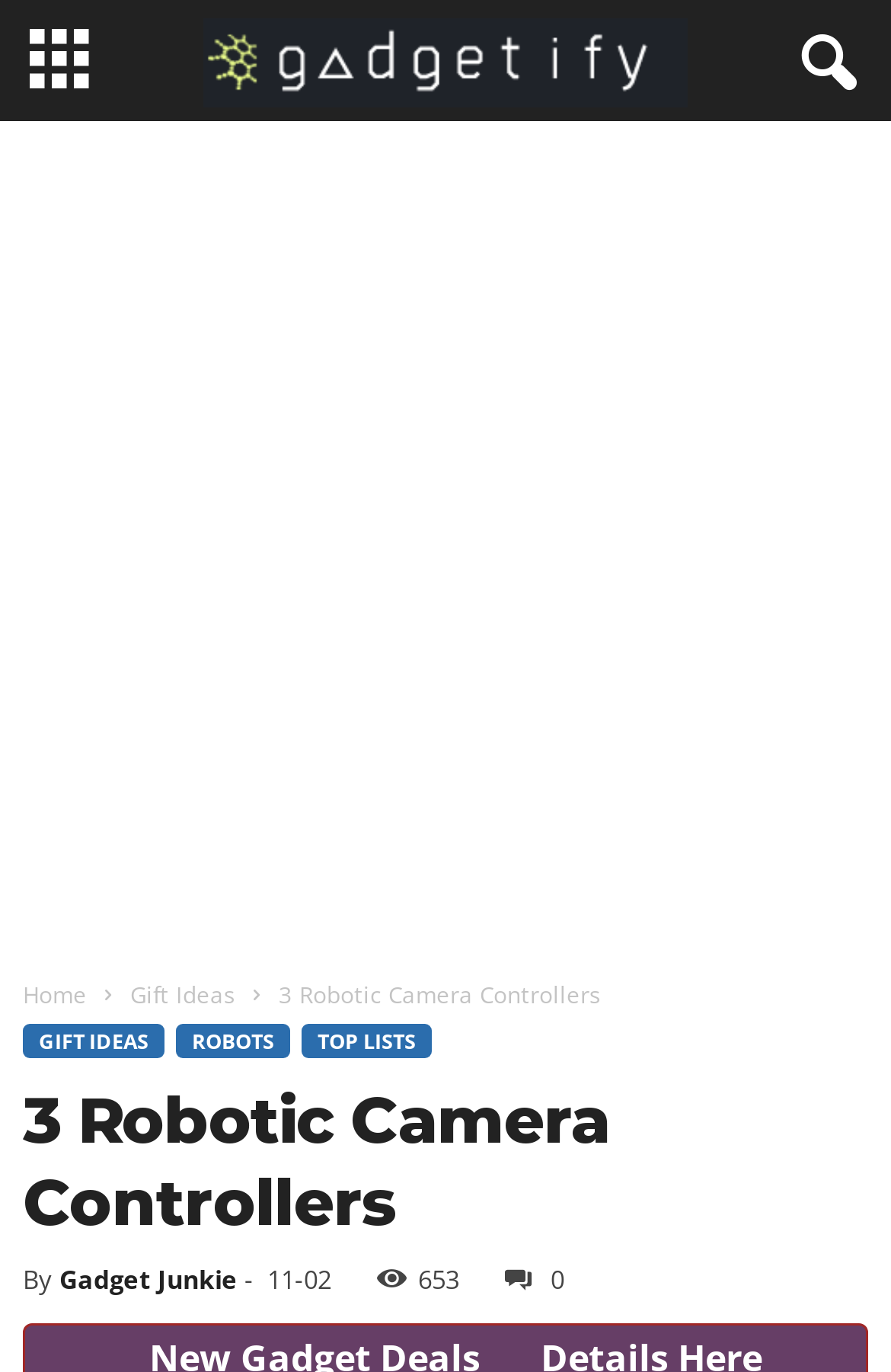Provide the bounding box coordinates for the UI element described in this sentence: "Gift Ideas". The coordinates should be four float values between 0 and 1, i.e., [left, top, right, bottom].

[0.026, 0.746, 0.185, 0.771]